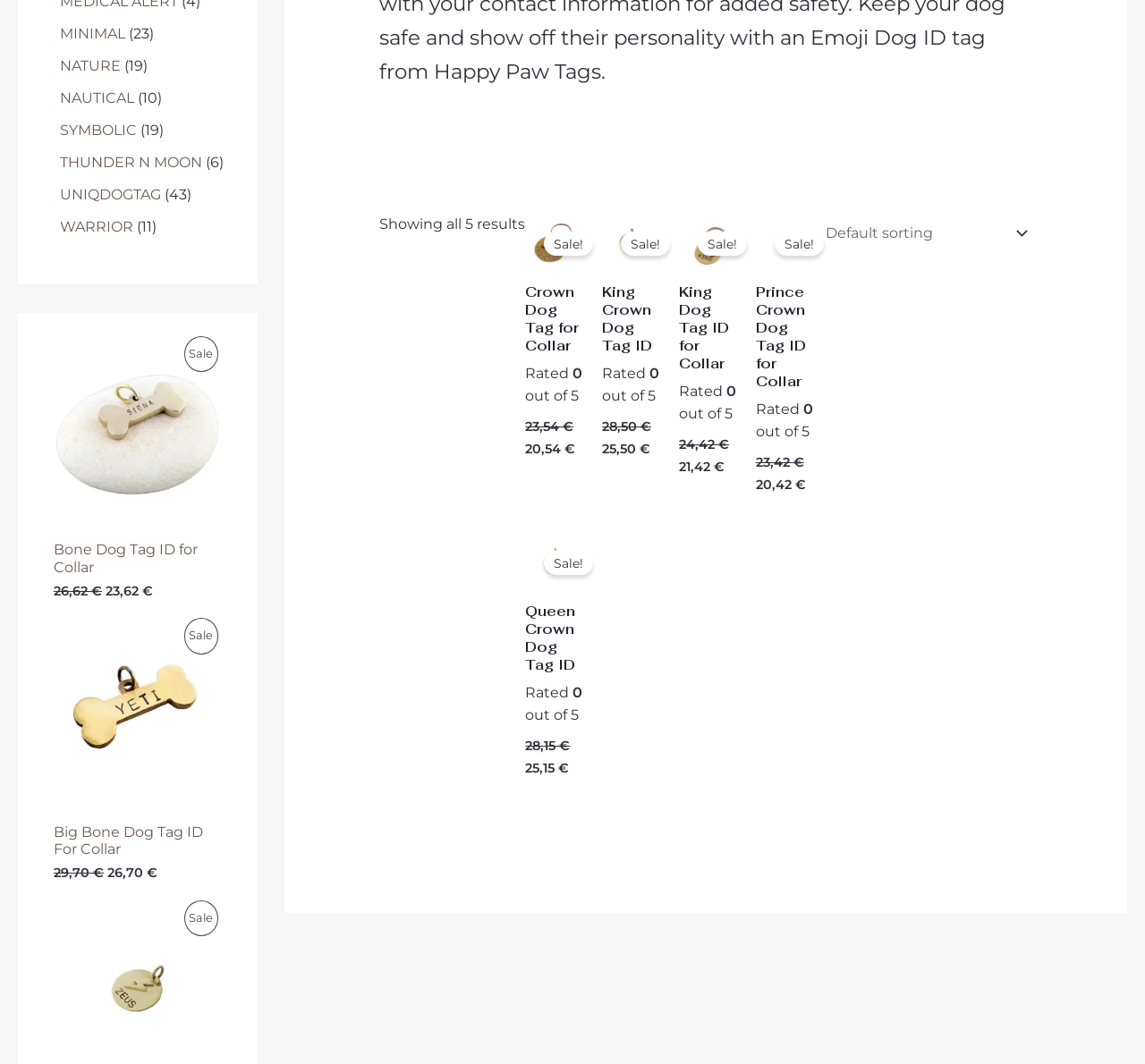Using the description: "parent_node: Sale!", determine the UI element's bounding box coordinates. Ensure the coordinates are in the format of four float numbers between 0 and 1, i.e., [left, top, right, bottom].

[0.459, 0.2, 0.51, 0.266]